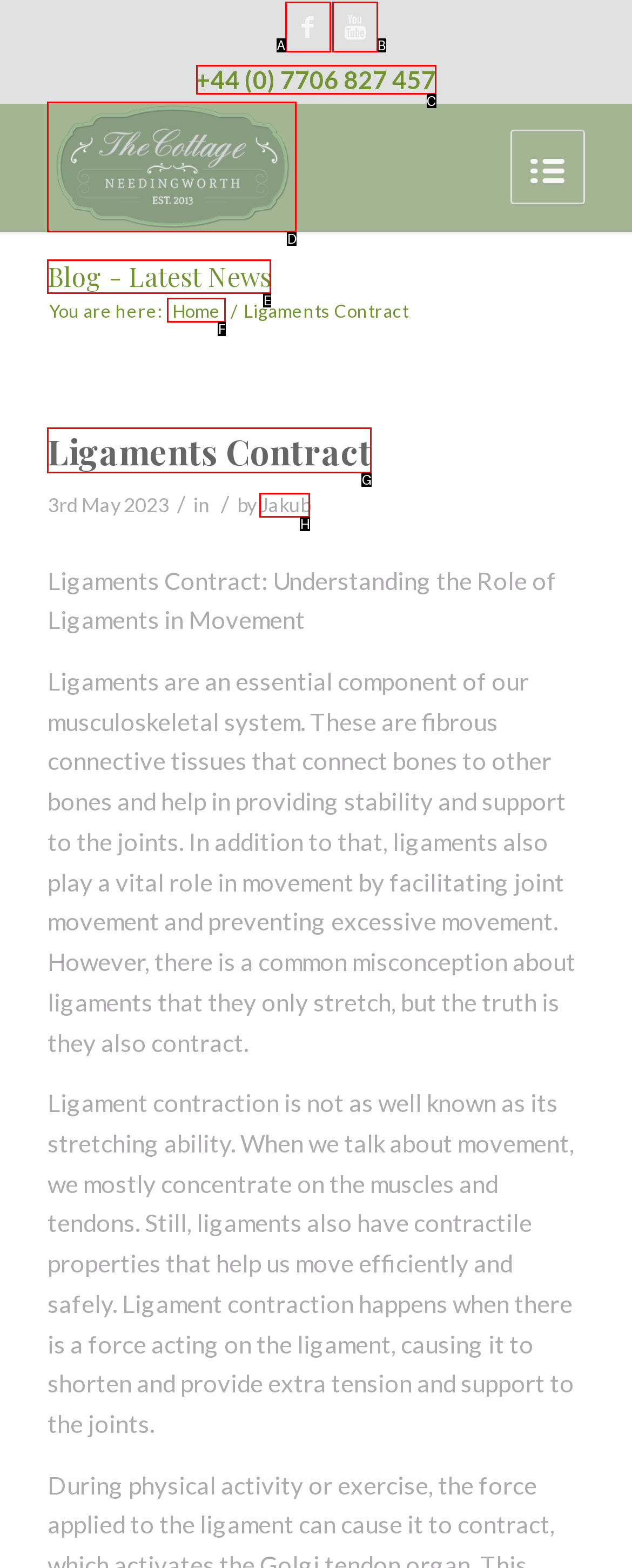Determine which HTML element I should select to execute the task: View the image of Cottage Needingworth
Reply with the corresponding option's letter from the given choices directly.

D